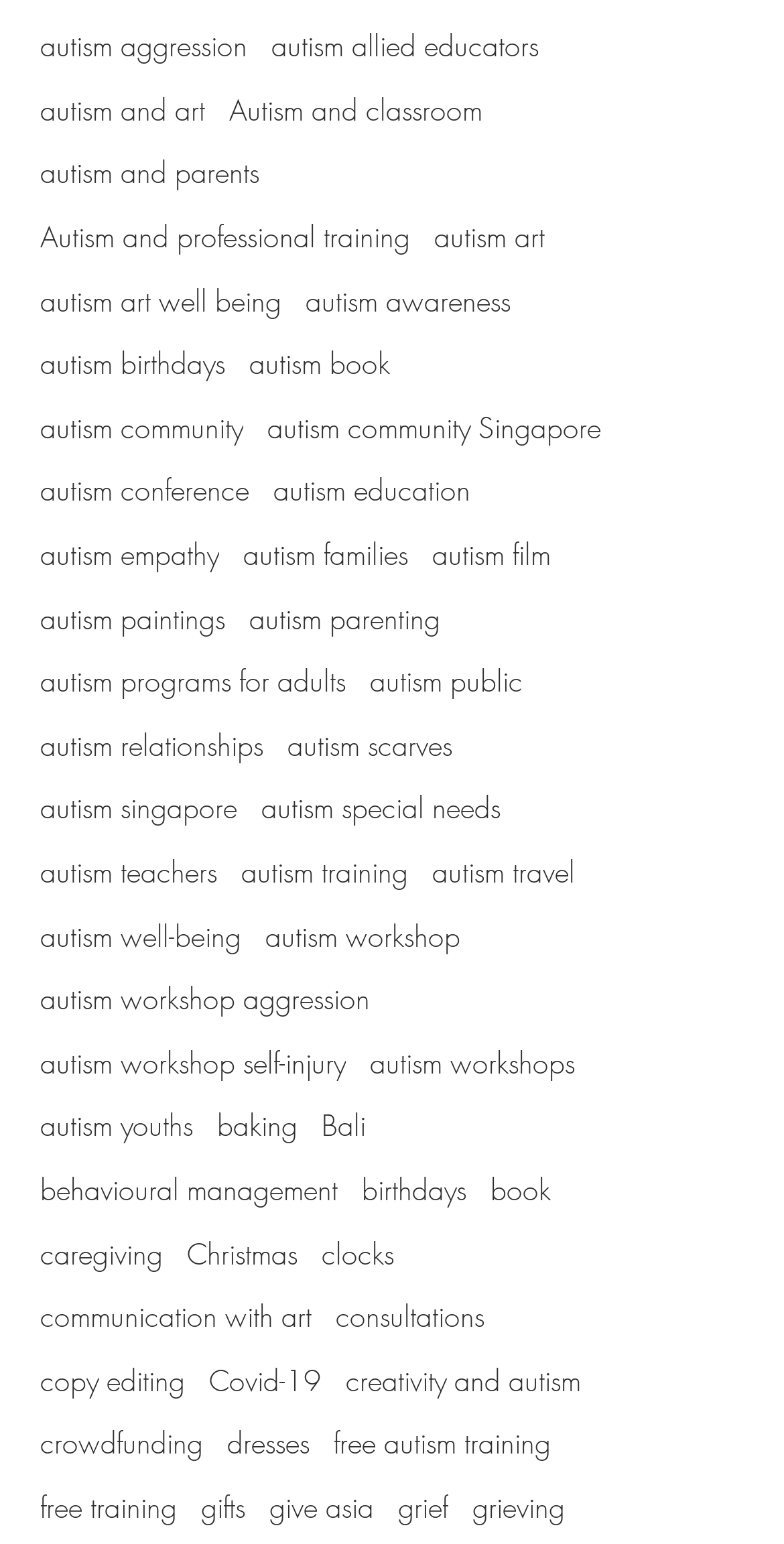Please indicate the bounding box coordinates of the element's region to be clicked to achieve the instruction: "Learn about 'autism and parents'". Provide the coordinates as four float numbers between 0 and 1, i.e., [left, top, right, bottom].

[0.051, 0.1, 0.331, 0.125]